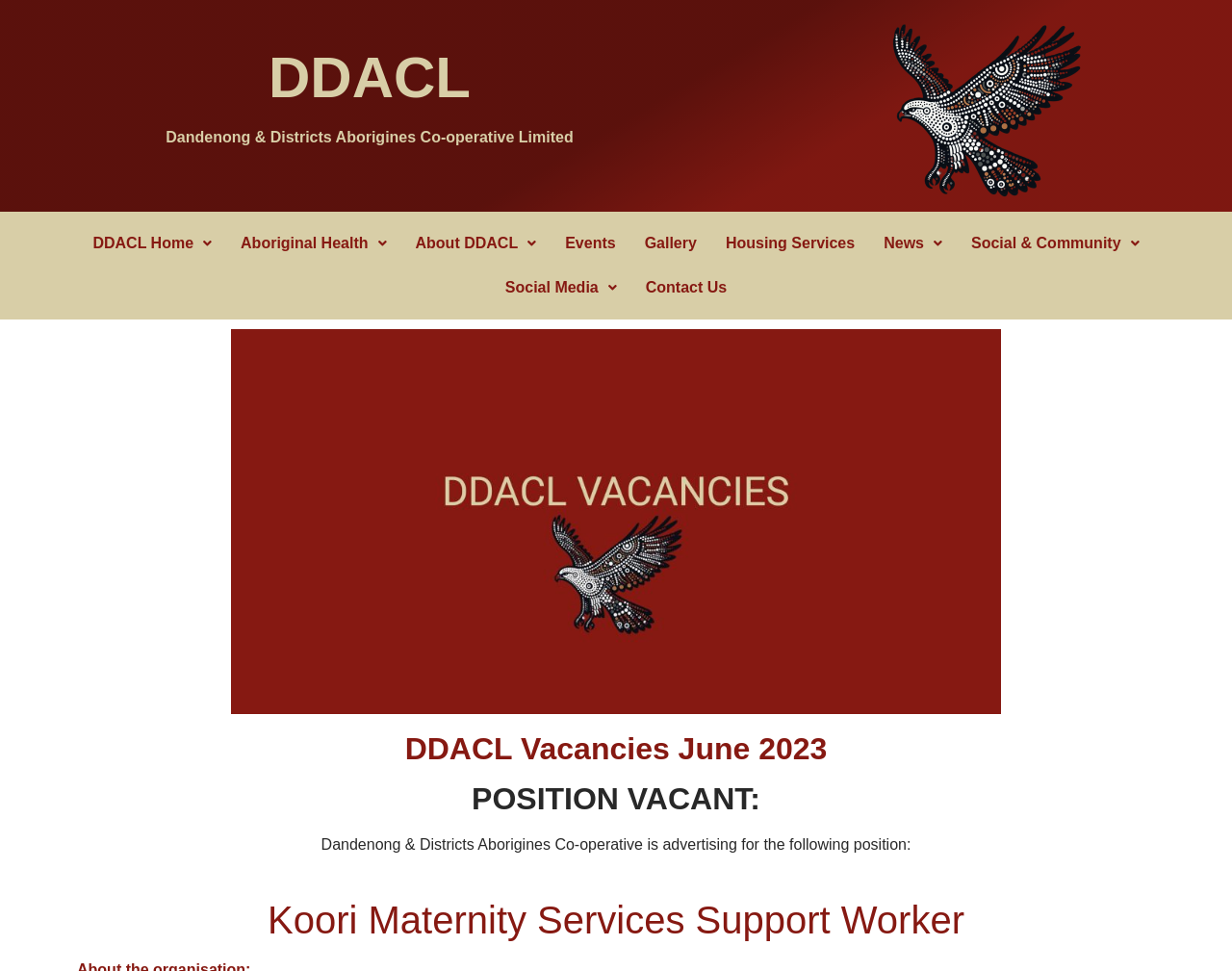Provide a short answer using a single word or phrase for the following question: 
What is the purpose of the webpage?

Job advertisement